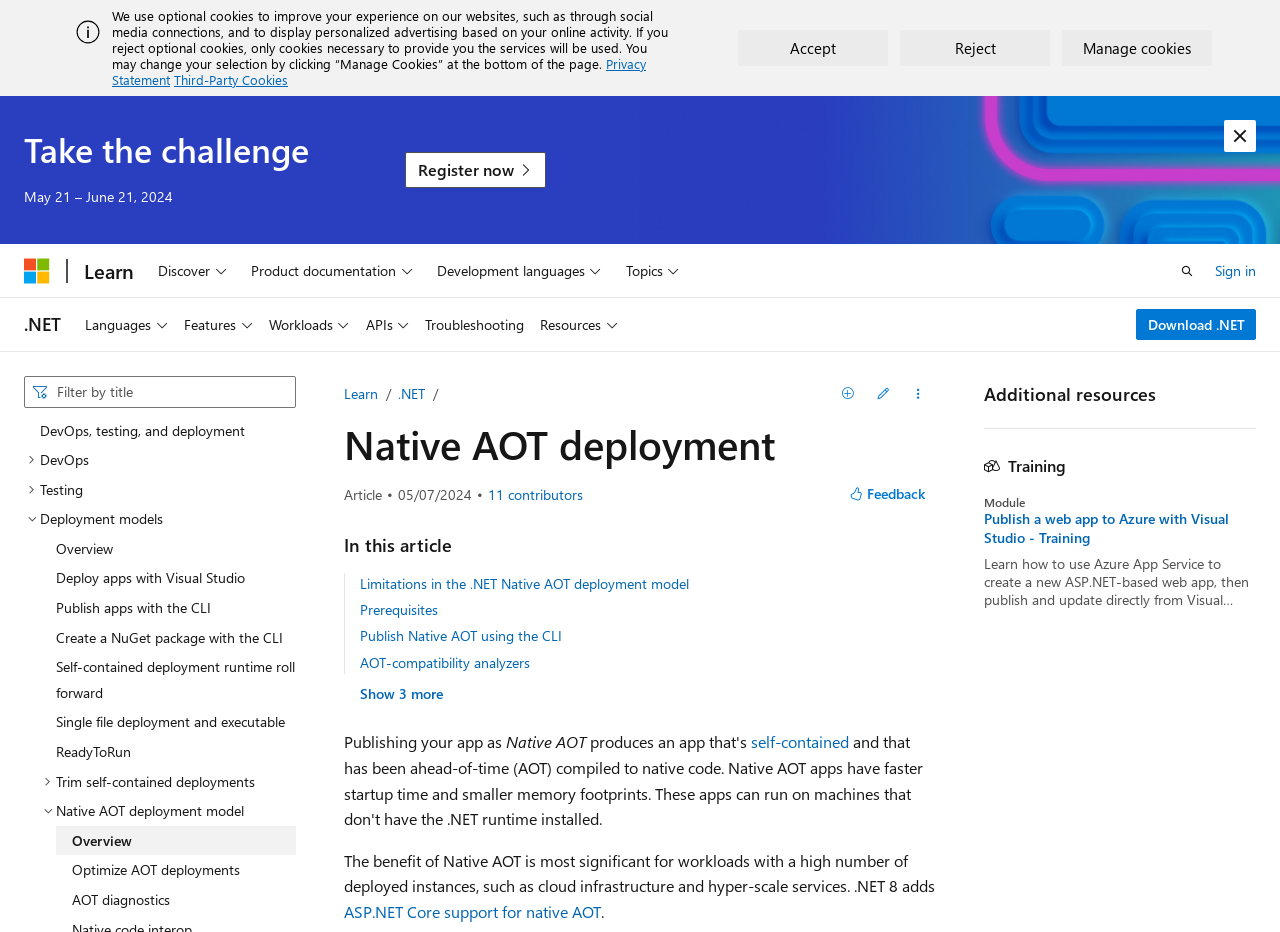Indicate the bounding box coordinates of the element that needs to be clicked to satisfy the following instruction: "Take the challenge". The coordinates should be four float numbers between 0 and 1, i.e., [left, top, right, bottom].

[0.019, 0.14, 0.241, 0.181]